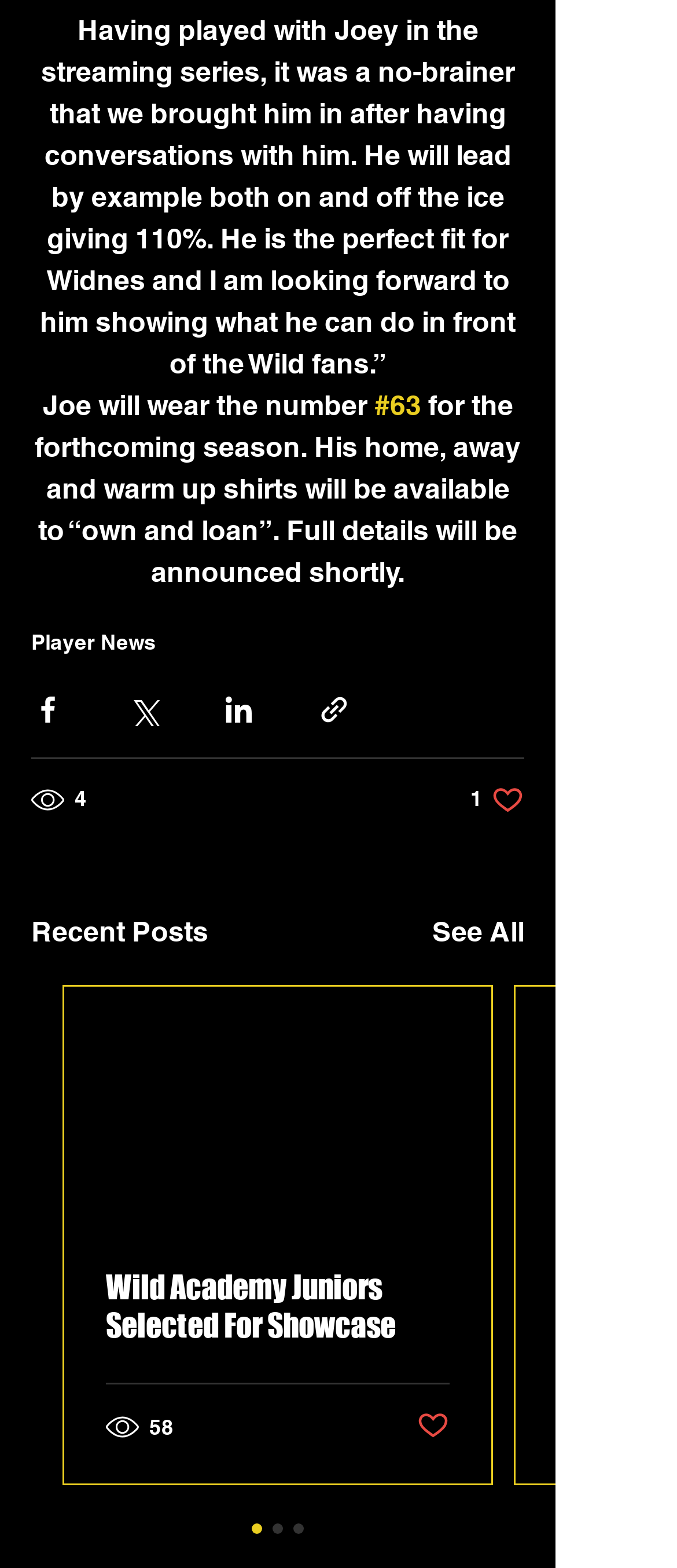From the image, can you give a detailed response to the question below:
What is Joe's jersey number?

The answer can be found in the first StaticText element, which says 'Joe will wear the number #63'.